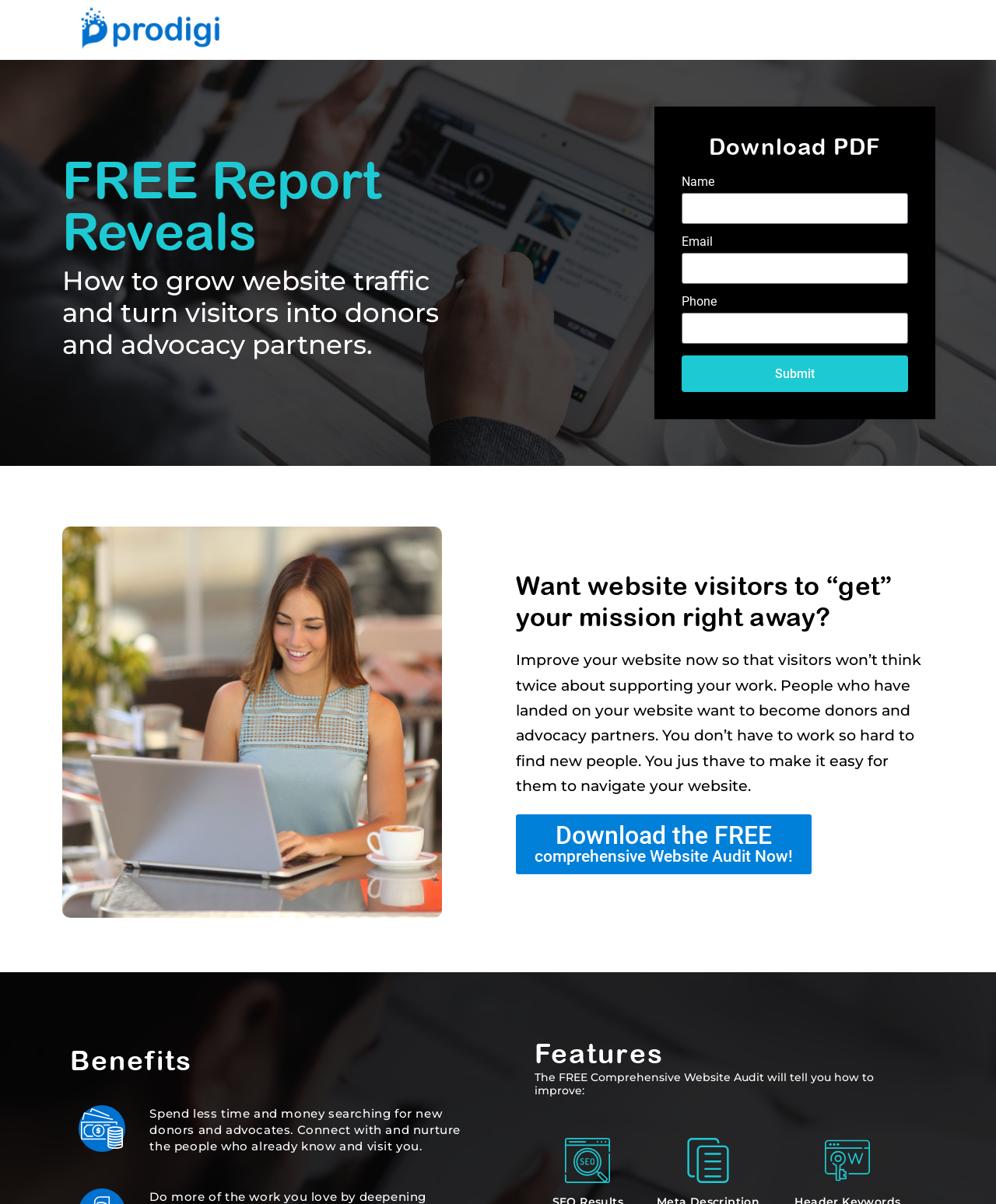What is the purpose of the website audit?
Examine the image and provide an in-depth answer to the question.

I found the purpose of the website audit by looking at the heading element with the text 'Want website visitors to “get” your mission right away?' and the static text element below it, which says 'Improve your website now so that visitors won’t think twice about supporting your work.'